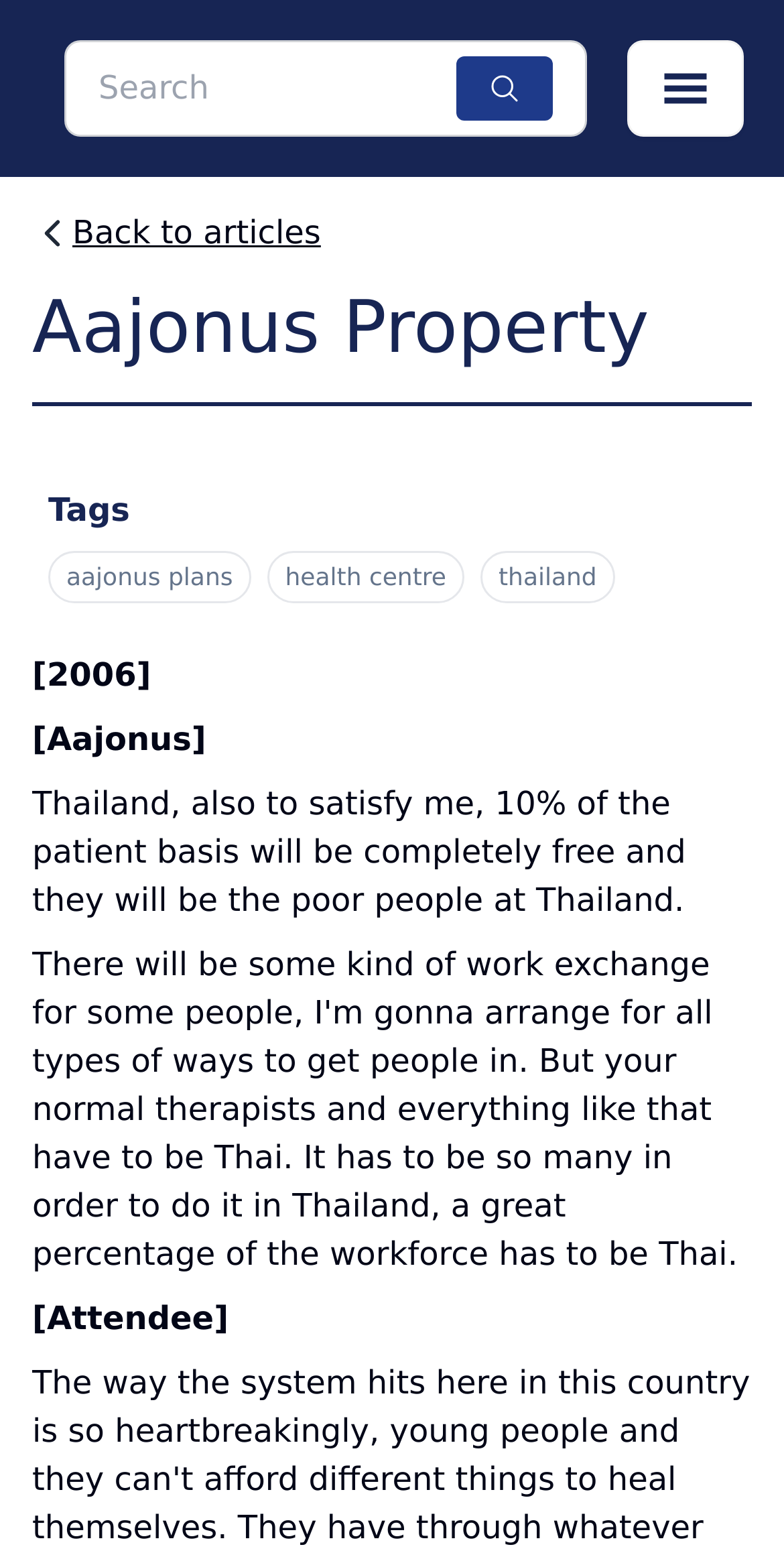Answer the following query with a single word or phrase:
How many tags are listed?

3